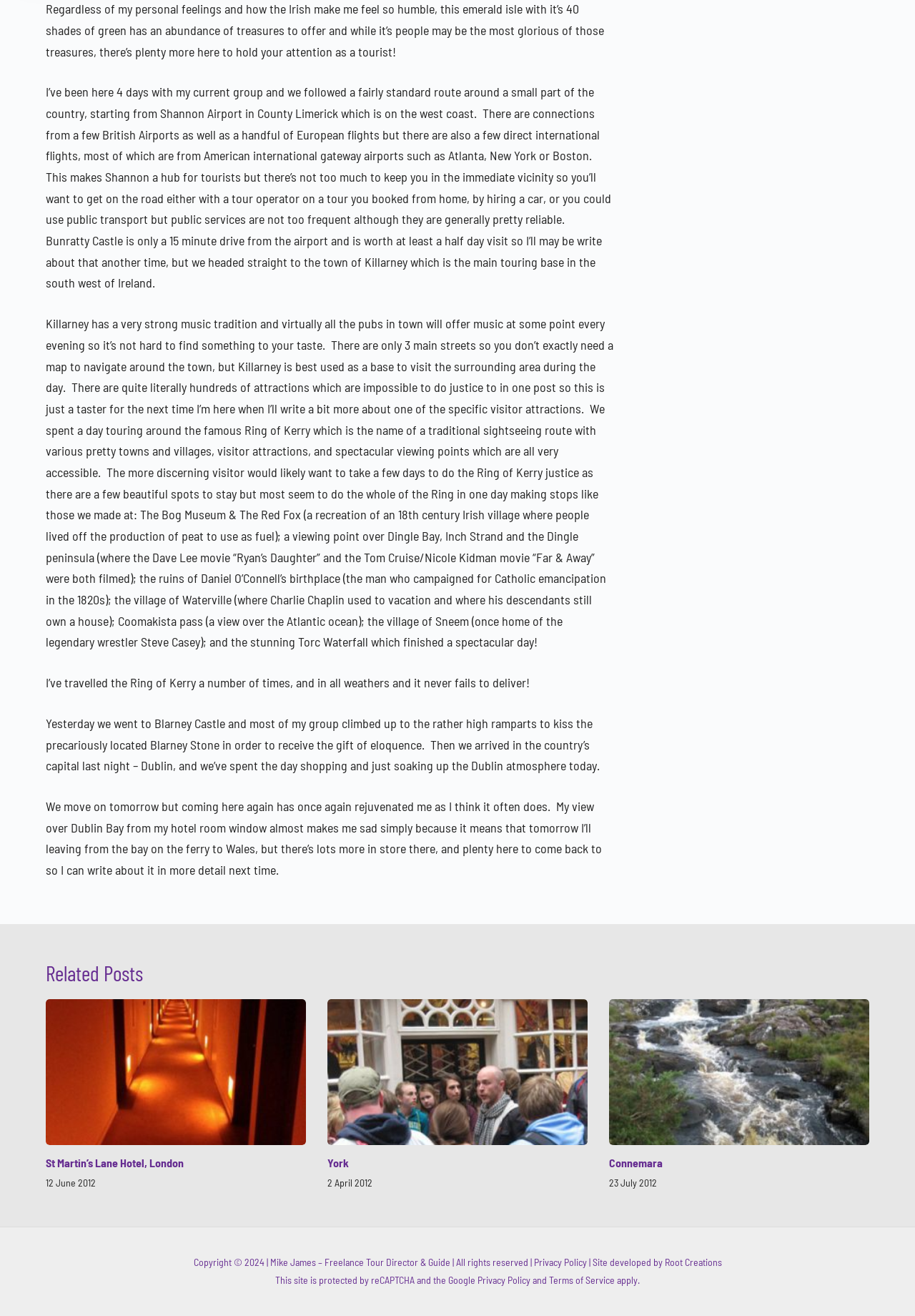Extract the bounding box coordinates for the described element: "York". The coordinates should be represented as four float numbers between 0 and 1: [left, top, right, bottom].

[0.358, 0.878, 0.381, 0.889]